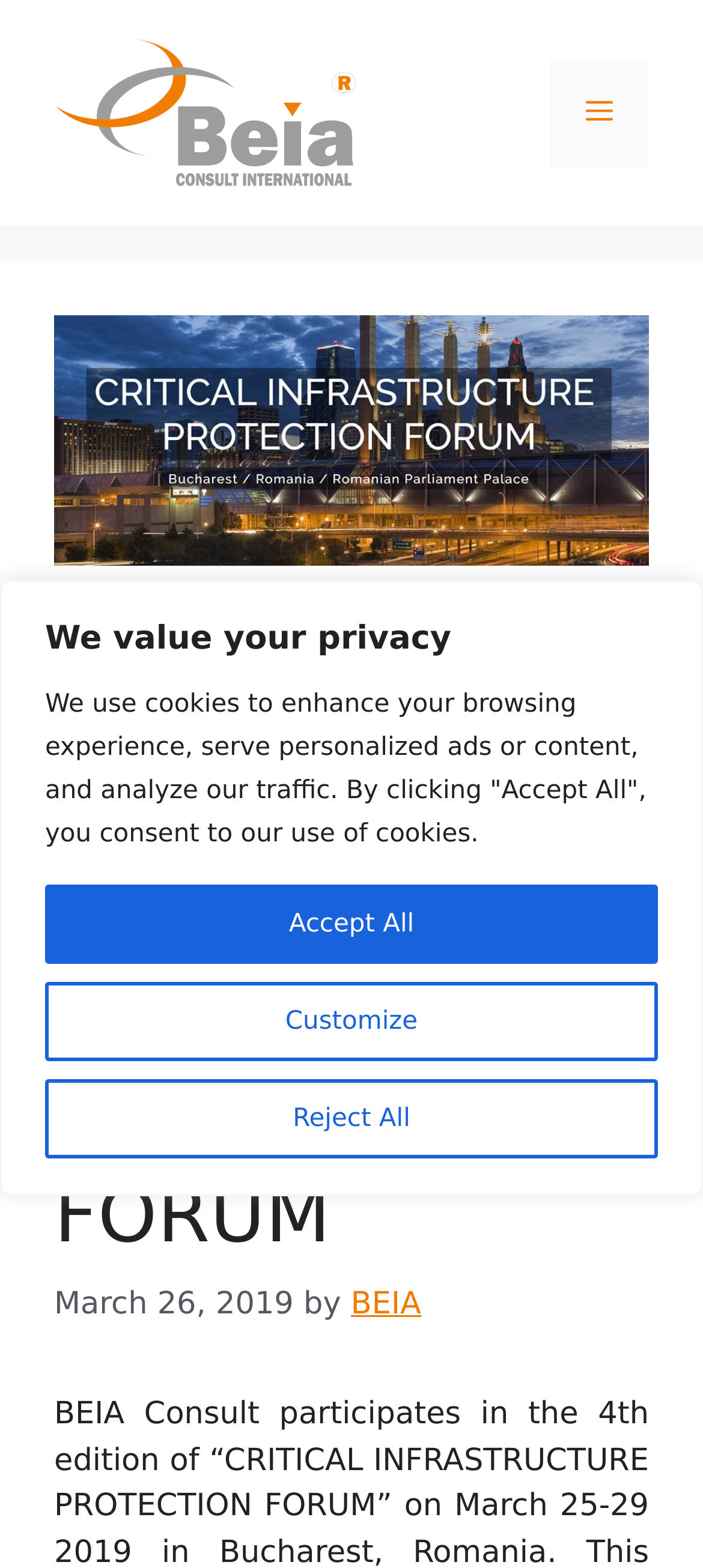Bounding box coordinates are to be given in the format (top-left x, top-left y, bottom-right x, bottom-right y). All values must be floating point numbers between 0 and 1. Provide the bounding box coordinate for the UI element described as: Reject All

[0.064, 0.688, 0.936, 0.739]